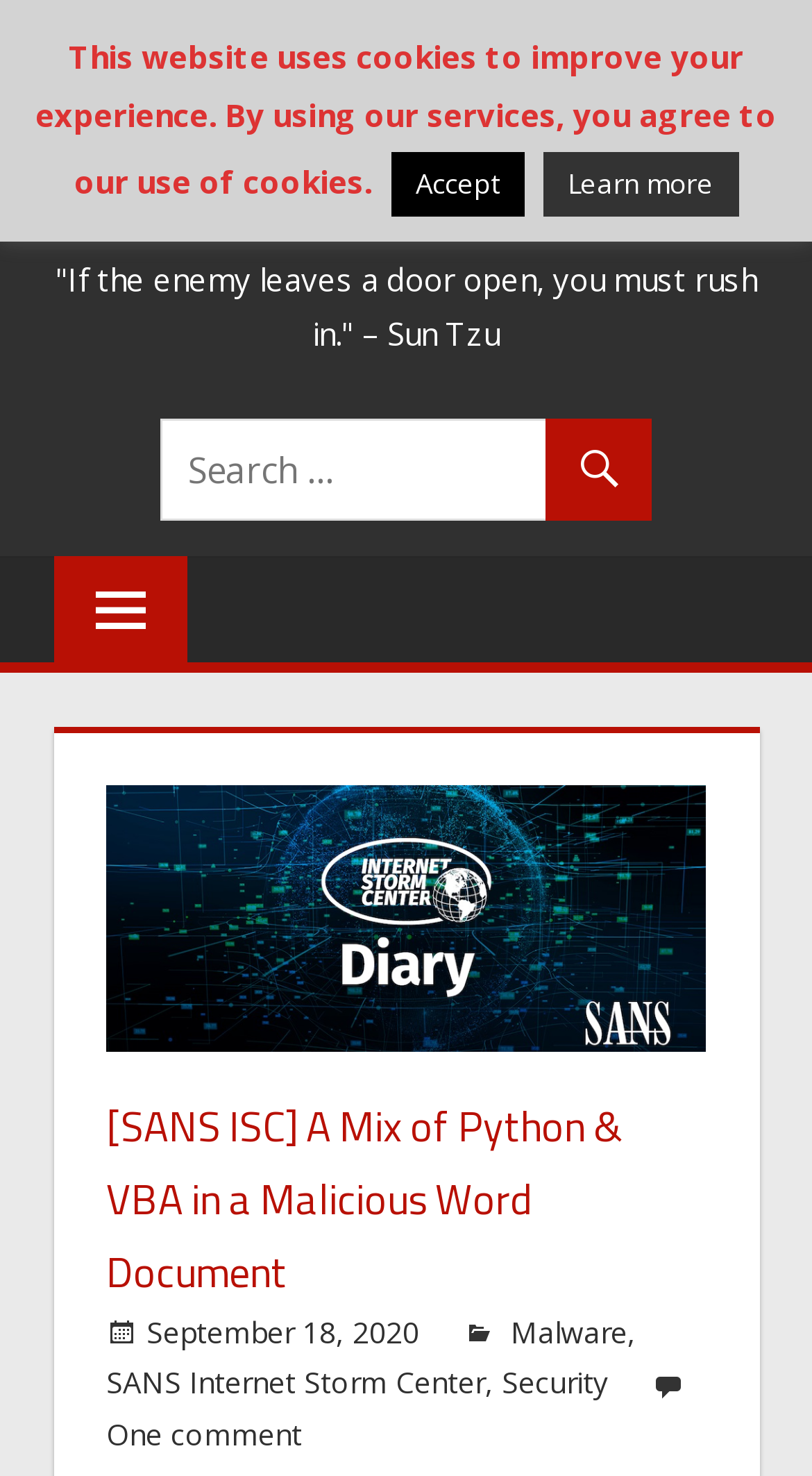Given the description "Accept", provide the bounding box coordinates of the corresponding UI element.

[0.481, 0.103, 0.645, 0.147]